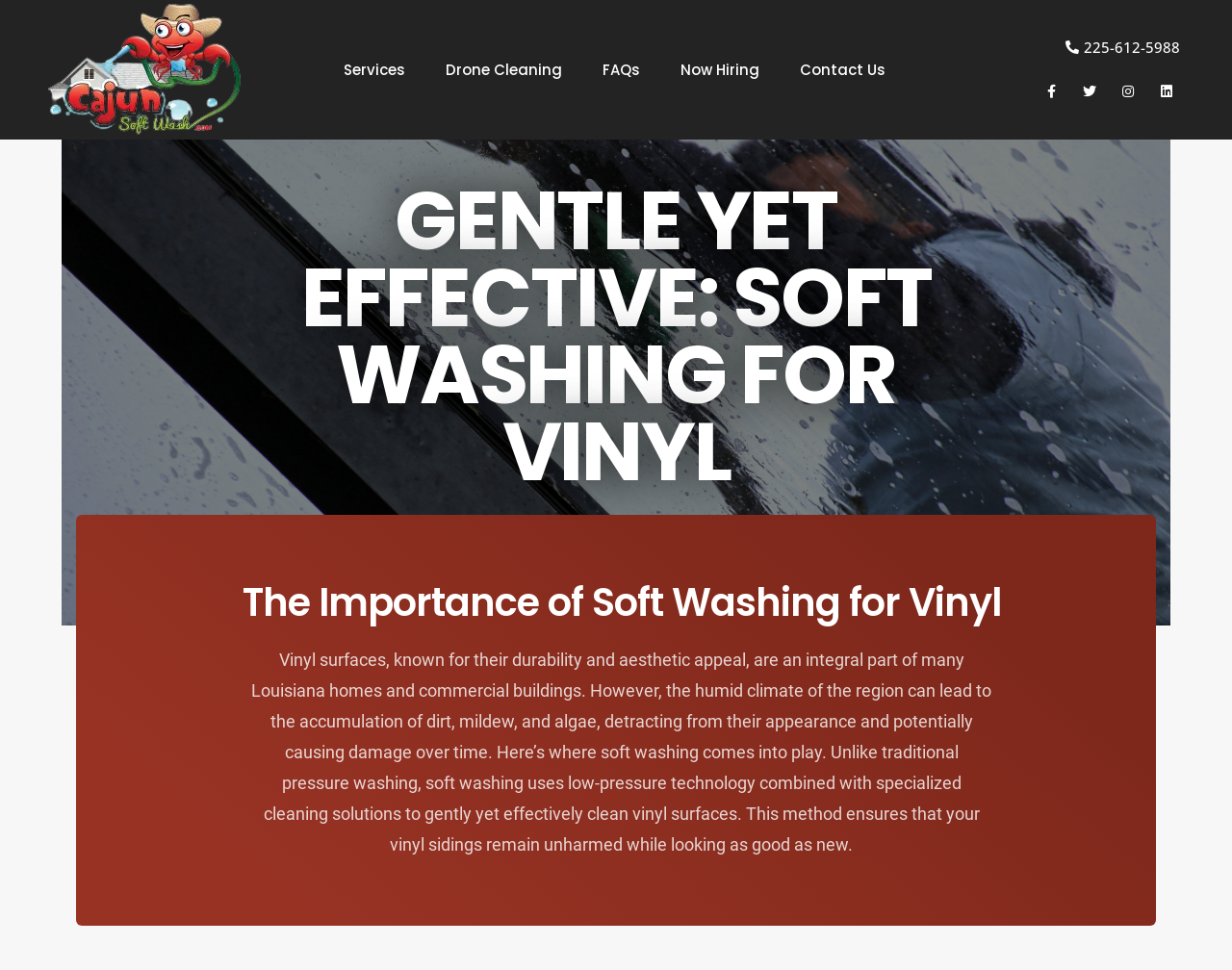Bounding box coordinates are to be given in the format (top-left x, top-left y, bottom-right x, bottom-right y). All values must be floating point numbers between 0 and 1. Provide the bounding box coordinate for the UI element described as: Drone Cleaning

[0.349, 0.026, 0.468, 0.118]